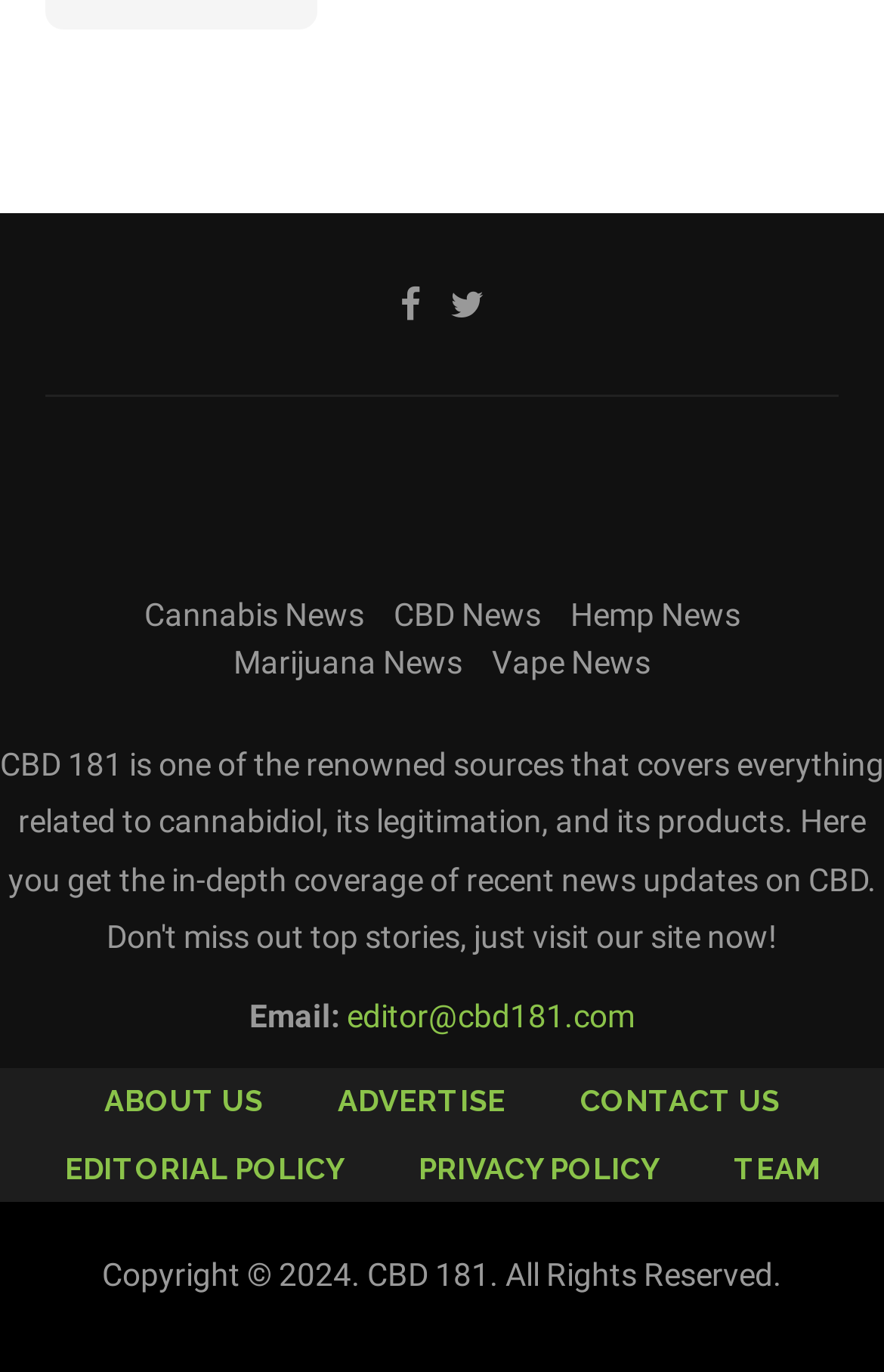Identify the bounding box coordinates of the section that should be clicked to achieve the task described: "Click the 'editor@cbd181.com' email link".

[0.392, 0.727, 0.718, 0.754]